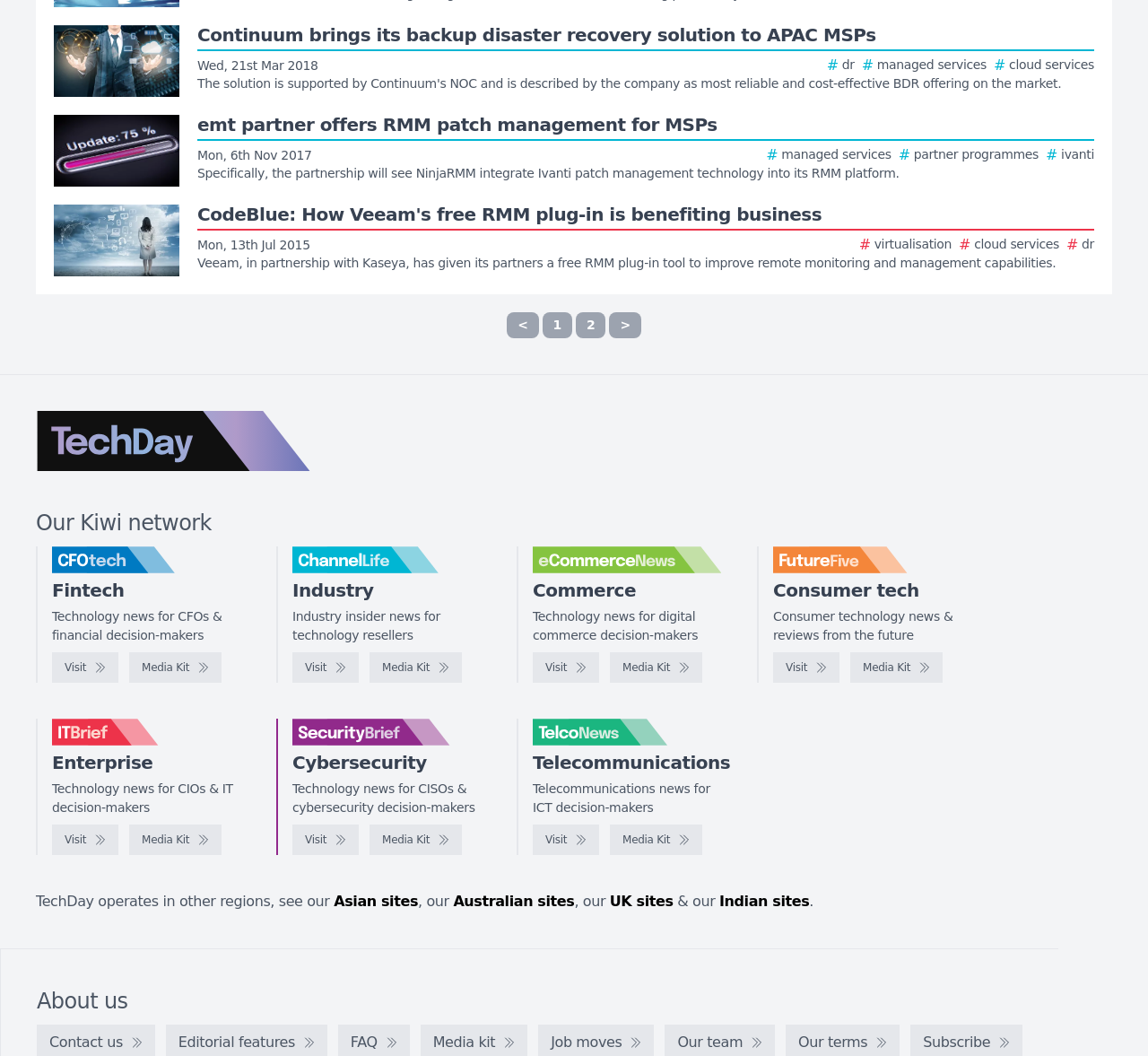Please locate the bounding box coordinates of the region I need to click to follow this instruction: "Click on the 'Previous' link".

[0.442, 0.296, 0.469, 0.32]